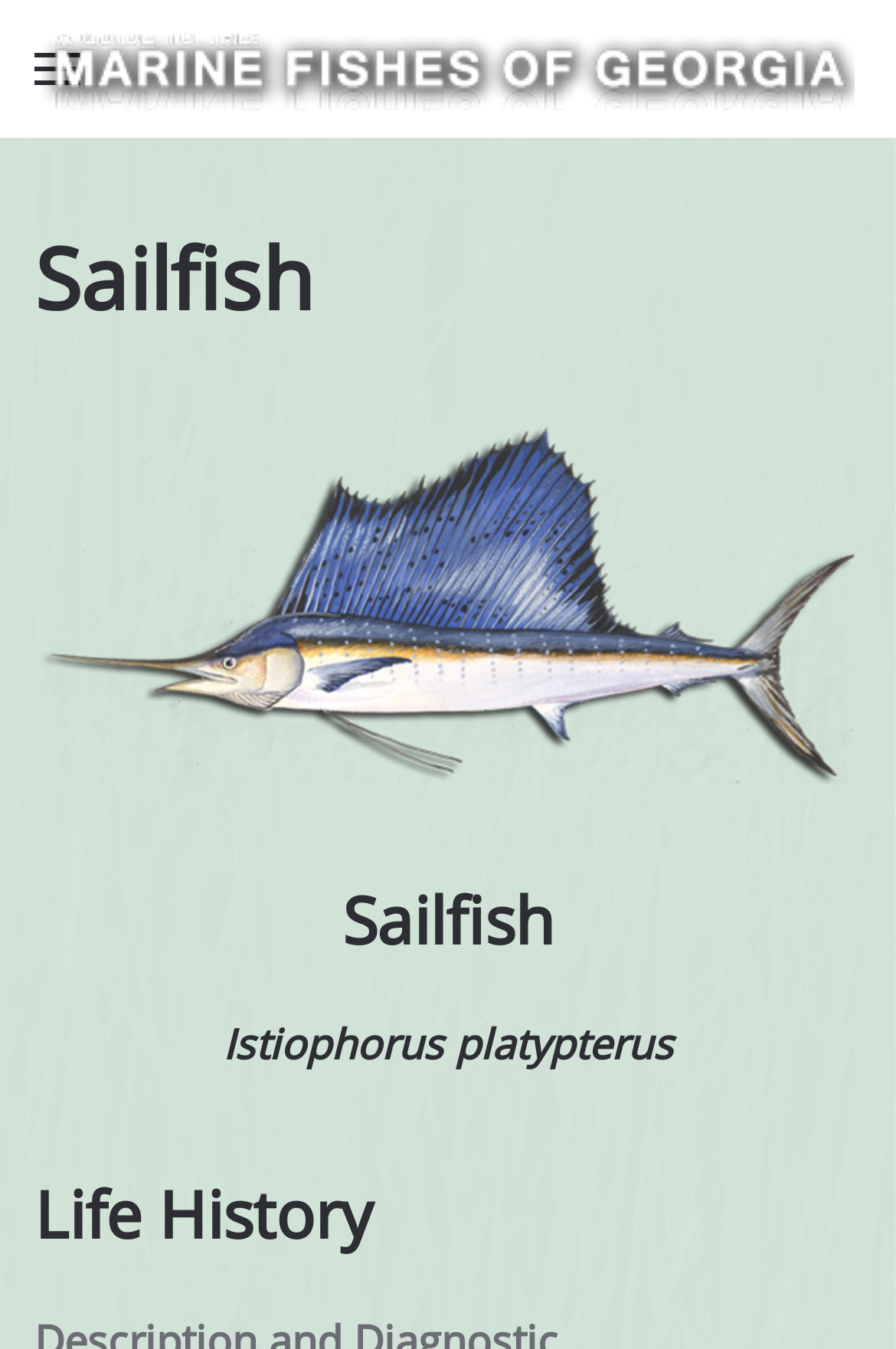Provide the bounding box coordinates of the HTML element described as: "aria-label="Open Menu"". The bounding box coordinates should be four float numbers between 0 and 1, i.e., [left, top, right, bottom].

[0.038, 0.0, 0.09, 0.102]